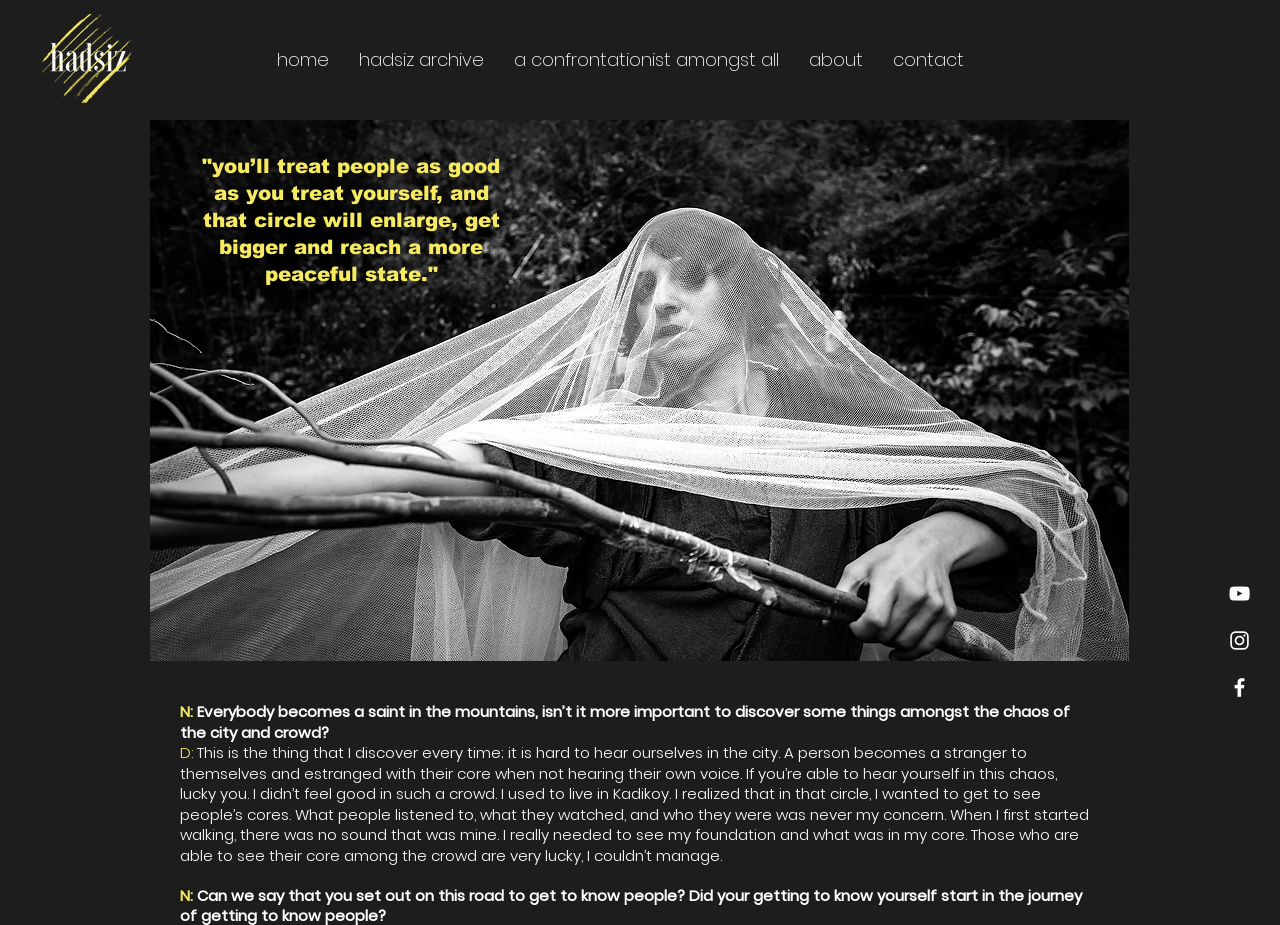Use one word or a short phrase to answer the question provided: 
What is the filename of the main image?

_ARD2634.jpg